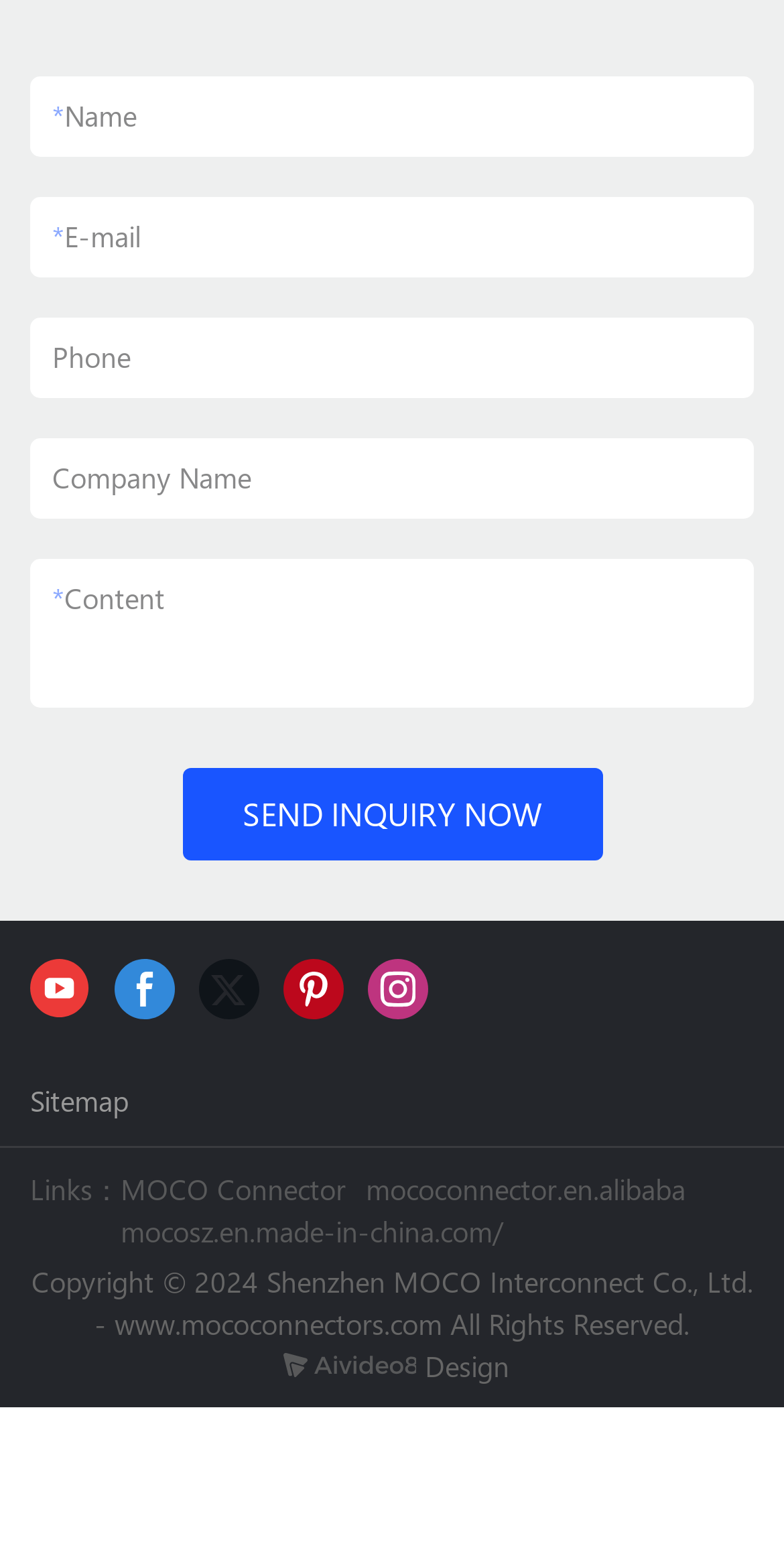Can you specify the bounding box coordinates of the area that needs to be clicked to fulfill the following instruction: "Check the Sitemap"?

[0.038, 0.696, 0.164, 0.721]